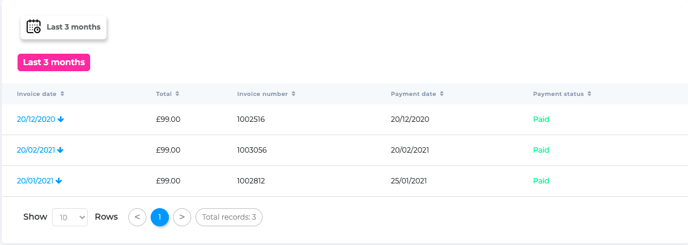Please study the image and answer the question comprehensively:
How many records are currently visible?

The pagination details below the table indicate that there are more records available for review, and it displays a total count of 3 records currently visible.